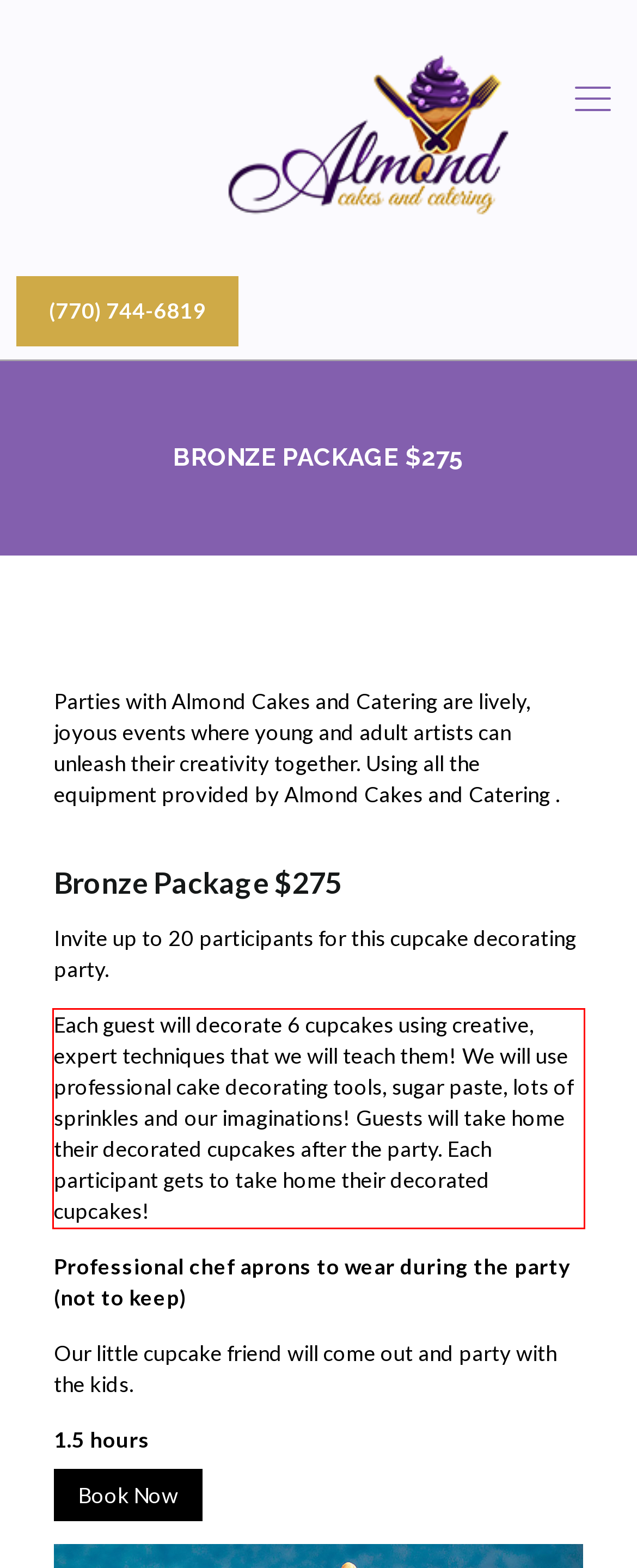You have a screenshot of a webpage with a red bounding box. Use OCR to generate the text contained within this red rectangle.

Each guest will decorate 6 cupcakes using creative, expert techniques that we will teach them! We will use professional cake decorating tools, sugar paste, lots of sprinkles and our imaginations! Guests will take home their decorated cupcakes after the party. Each participant gets to take home their decorated cupcakes!